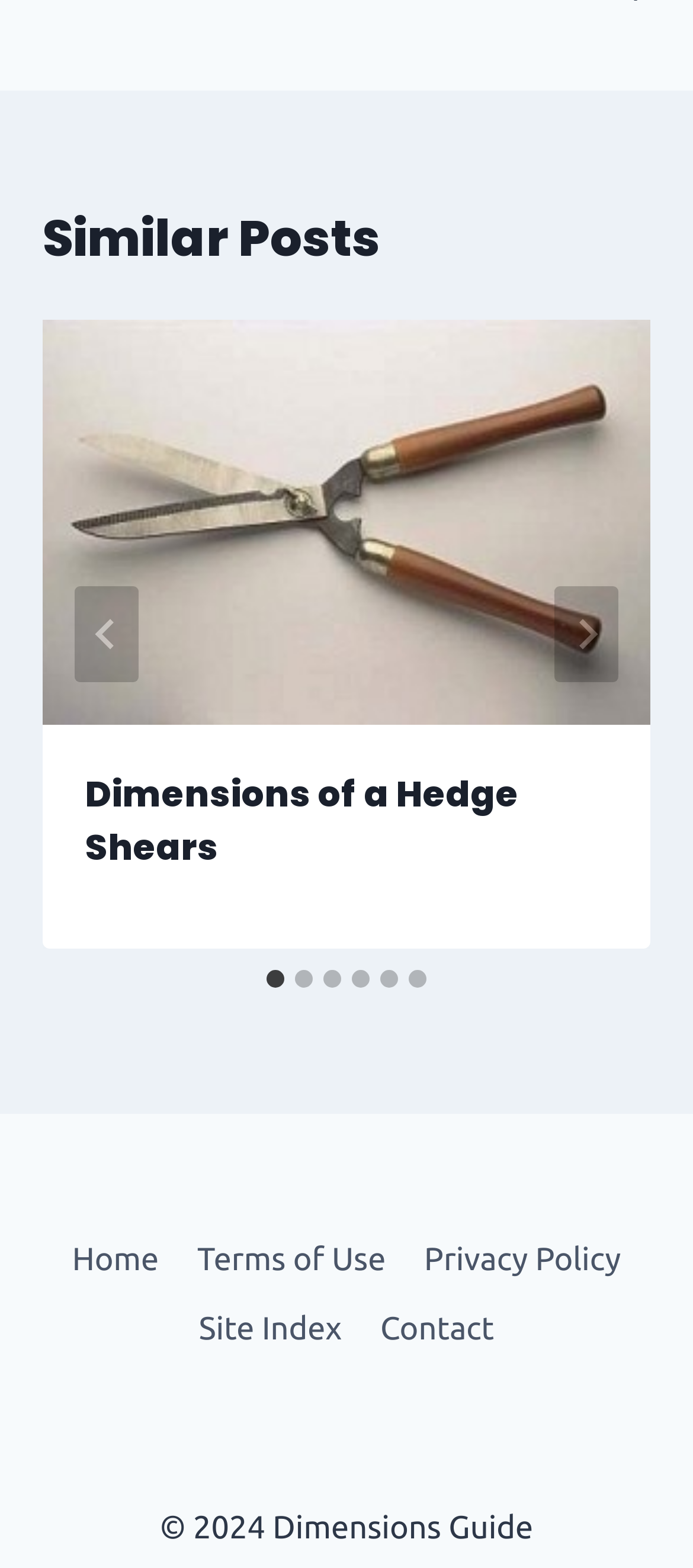Use a single word or phrase to answer the following:
What is the copyright year of the website?

2024